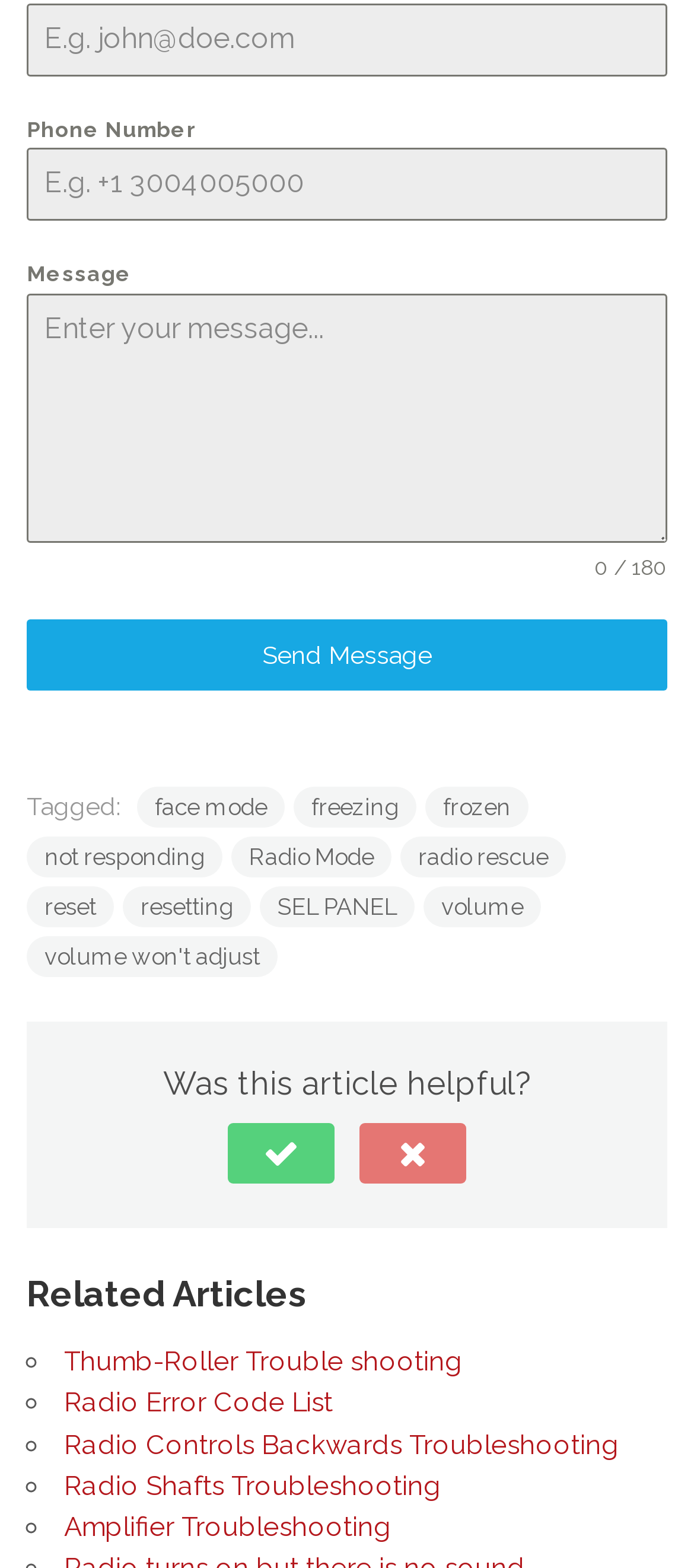Extract the bounding box coordinates for the UI element described as: "face mode".

[0.197, 0.502, 0.41, 0.528]